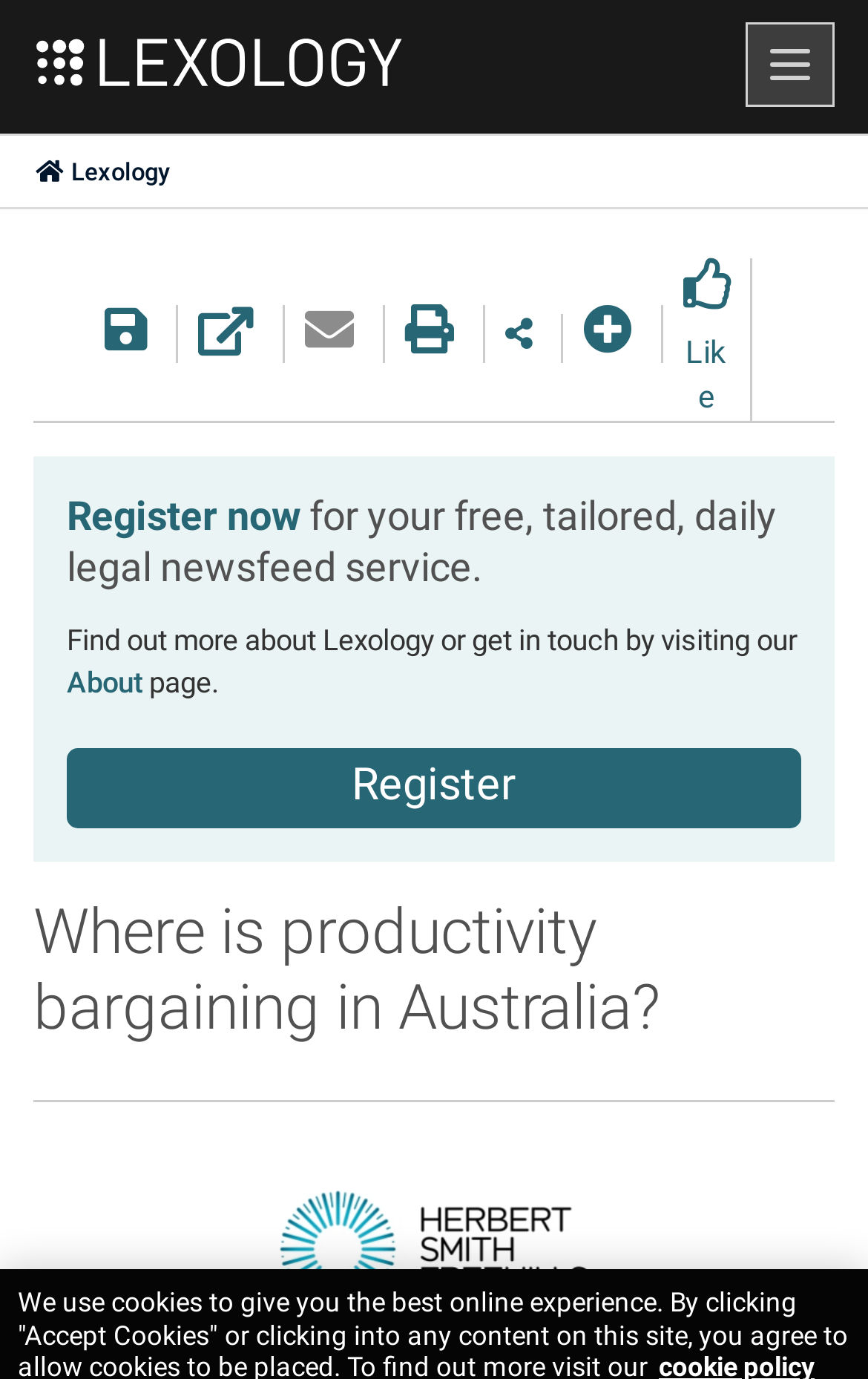Determine the bounding box coordinates of the clickable area required to perform the following instruction: "Register now for free daily legal newsfeed service". The coordinates should be represented as four float numbers between 0 and 1: [left, top, right, bottom].

[0.077, 0.356, 0.346, 0.39]